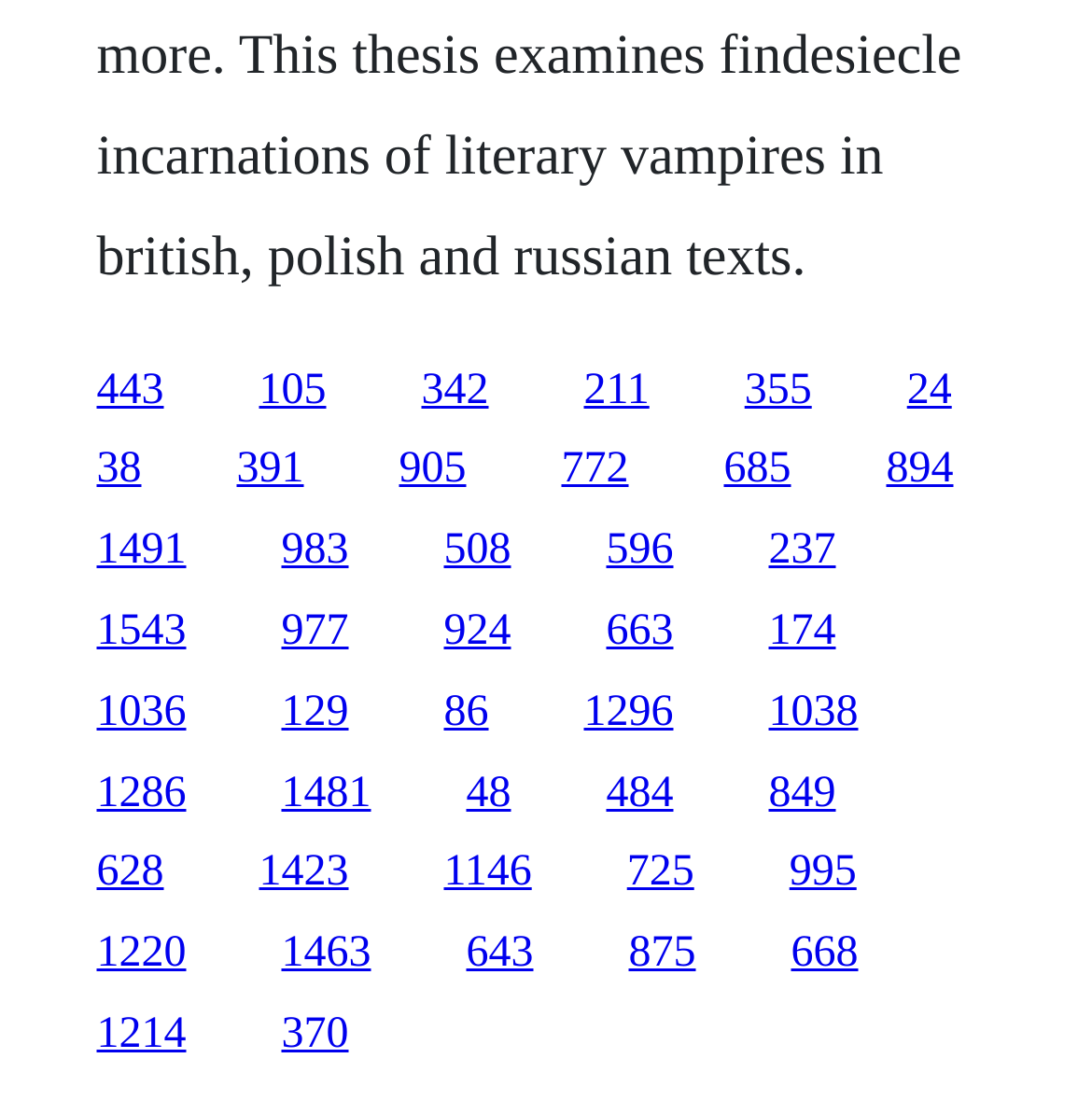What is the number of links on the webpage?
Using the image as a reference, answer with just one word or a short phrase.

60